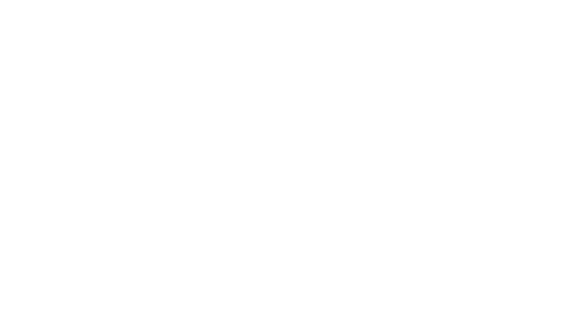Create an extensive and detailed description of the image.

The image showcases the "Expedition megayacht Baikal 86," an impressive vessel measuring 86 meters in length. Known for its luxurious design and advanced features, this yacht is suited for adventurous voyages while providing maximum comfort. As part of the Baikal Yachts portfolio, it epitomizes sophistication in both engineering and aesthetics. This representation provides viewers with a glimpse of the yacht’s sleek lines and elaborate design elements, highlighting its suitability for both leisure and exploration on the open seas.